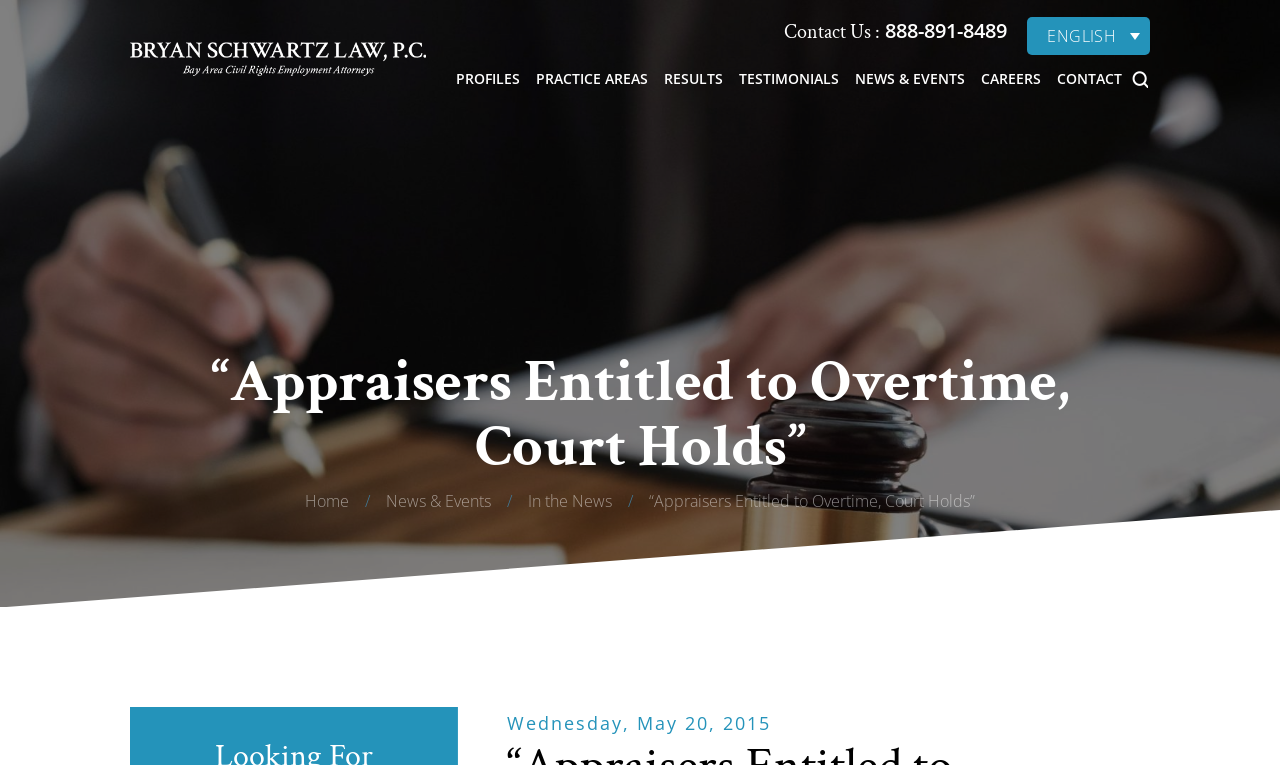What is the practice area that comes after 'PROFILES'?
Please ensure your answer to the question is detailed and covers all necessary aspects.

I found the practice area by examining the navigation menu, where 'PRACTICE AREAS' is listed as a link immediately after 'PROFILES'.